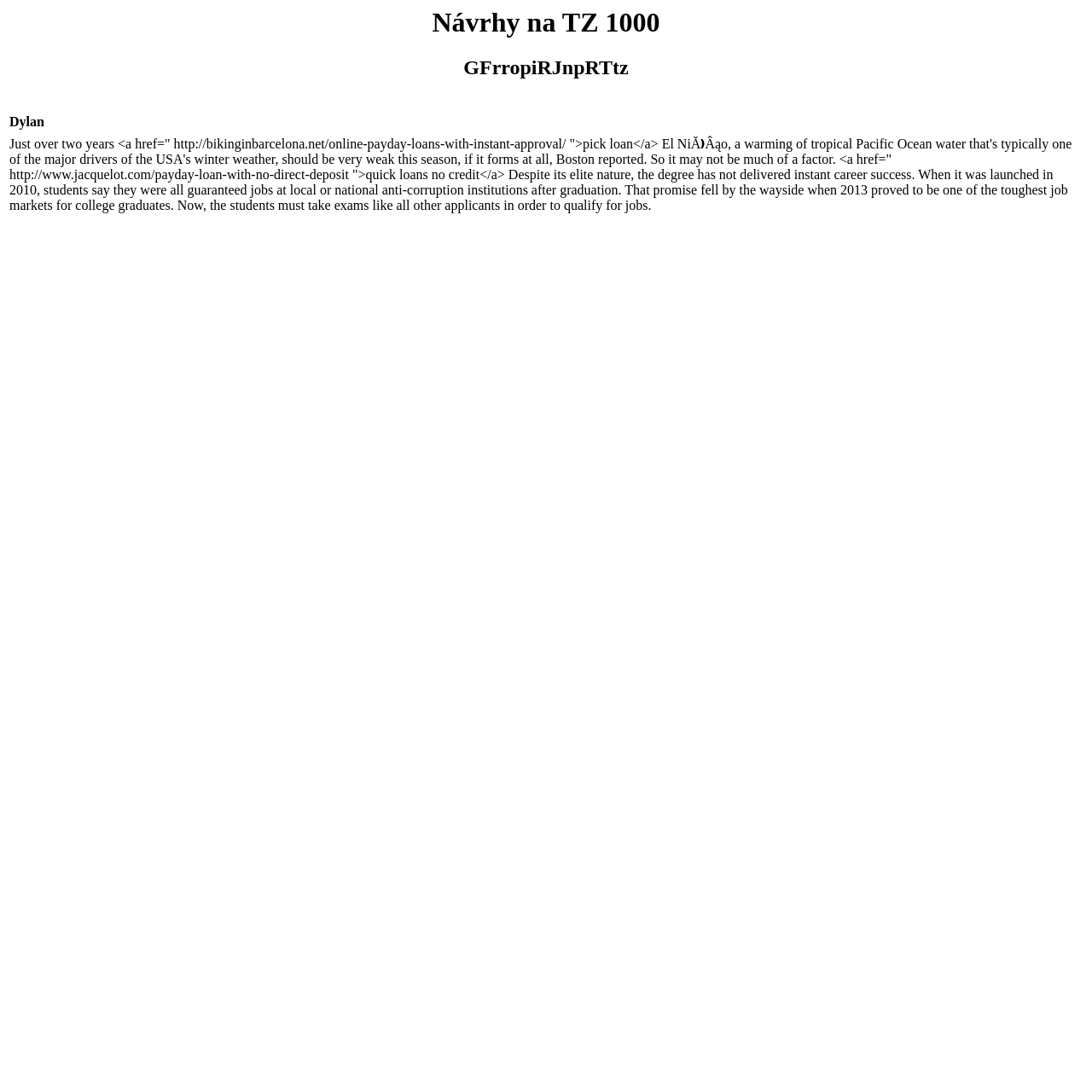Produce an extensive caption that describes everything on the webpage.

The webpage appears to be a discussion or article page, with a focus on a specific topic related to "Návrh na TZ 1000" (which translates to "Design for TZ 1000" in English). 

At the top of the page, there are two headings: "Návrhy na TZ 1000" and "GFrropiRJnpRTtz". The first heading is likely the main title of the page, while the second heading seems to be a subtitle or a tagline.

Below the headings, there is a table with two rows. The first row contains a single cell with the text "Dylan", which may be a username or a label. The second row contains a longer piece of text that discusses the topic of El Niño and its potential impact on winter weather in the USA. The text also includes two links to external websites related to payday loans.

The layout of the page is organized, with clear headings and a structured table. The text is dense and informative, suggesting that the page is intended for readers who are interested in learning about the topic in detail.